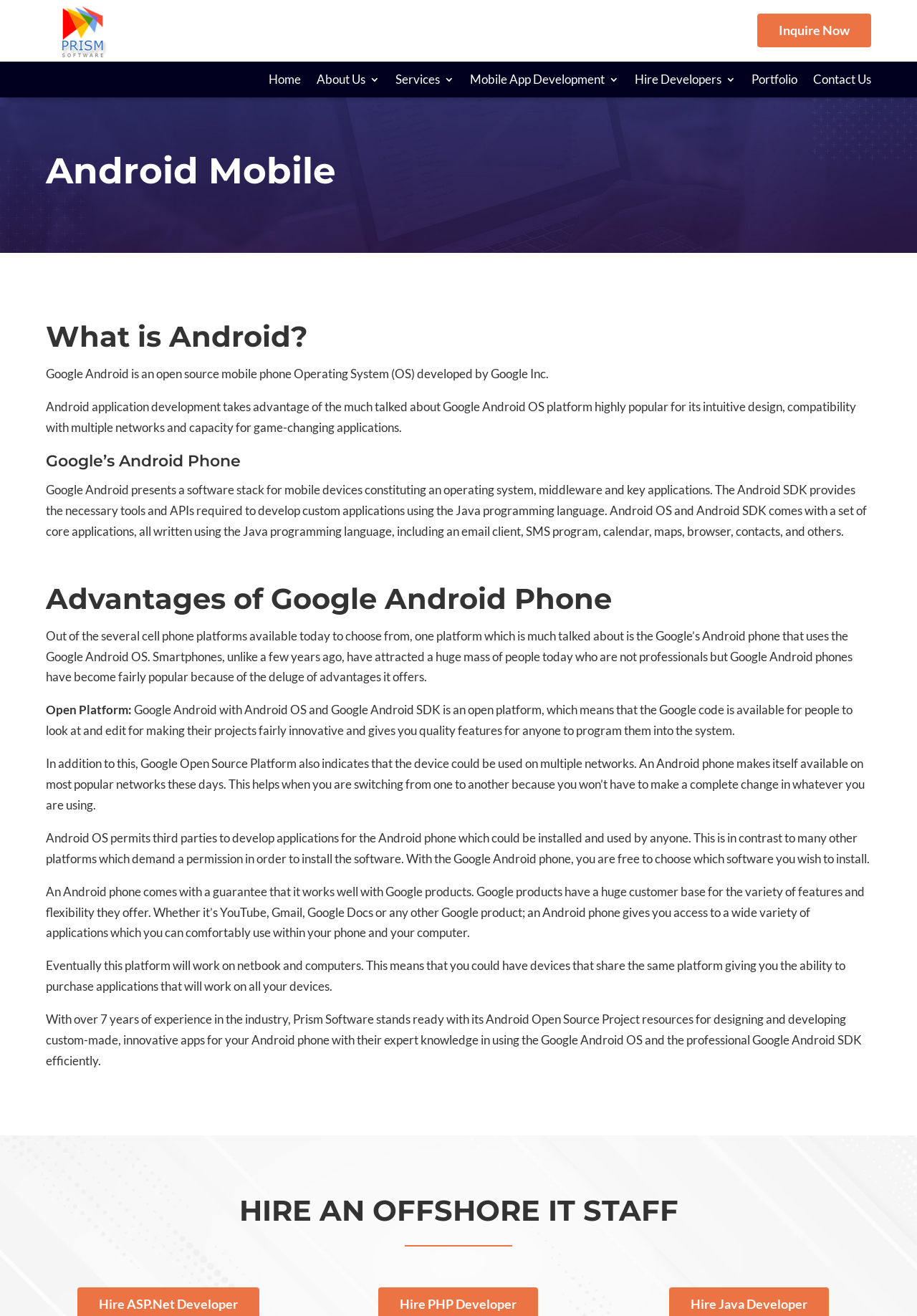Please provide the bounding box coordinates in the format (top-left x, top-left y, bottom-right x, bottom-right y). Remember, all values are floating point numbers between 0 and 1. What is the bounding box coordinate of the region described as: Mobile App Development

[0.512, 0.057, 0.675, 0.069]